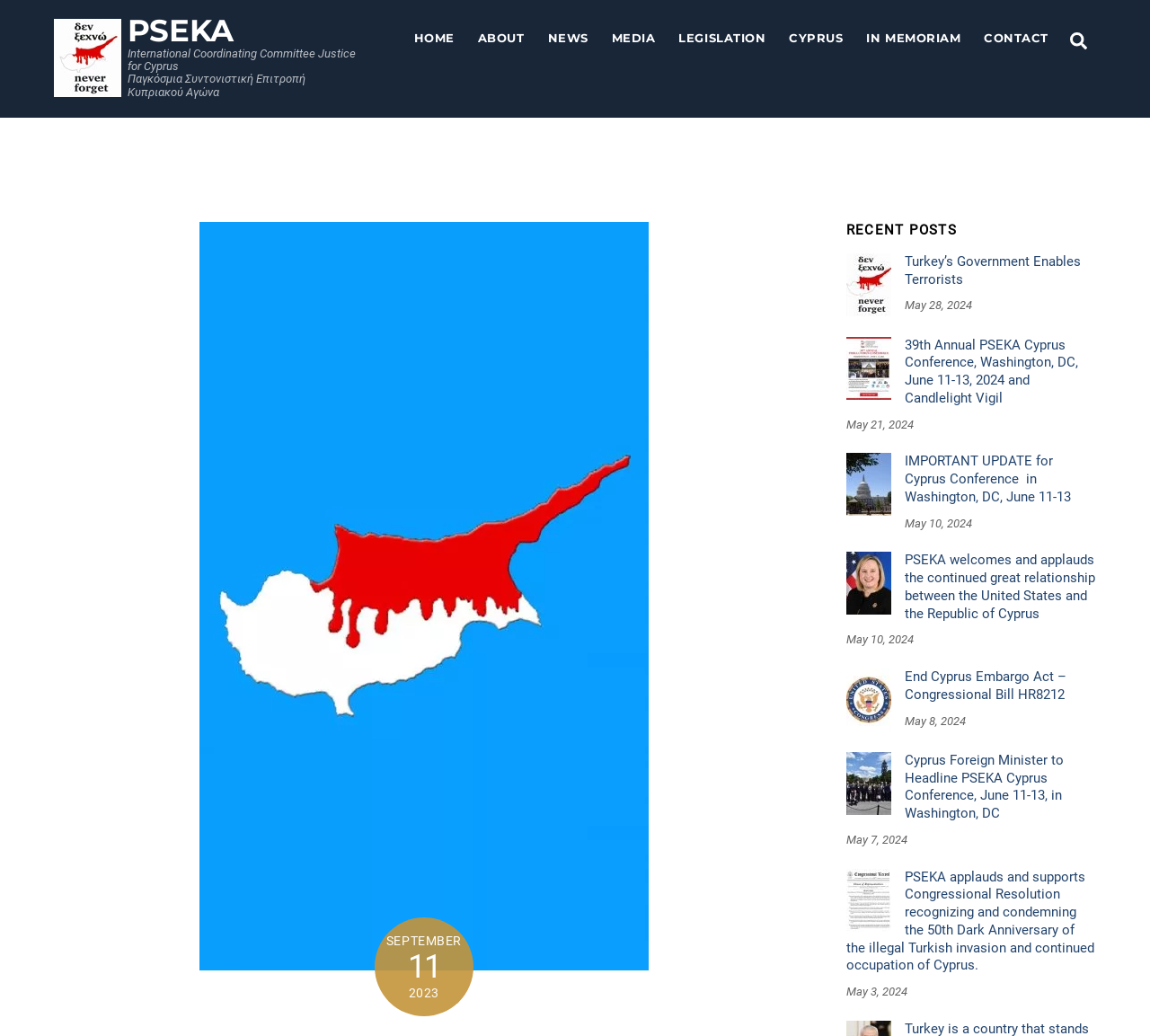What is the name of the organization?
Make sure to answer the question with a detailed and comprehensive explanation.

The name of the organization can be found in the top-left corner of the webpage, where it is written as 'International Coordinating Committee Justice for Cyprus' and also as a link 'PSEKA'.